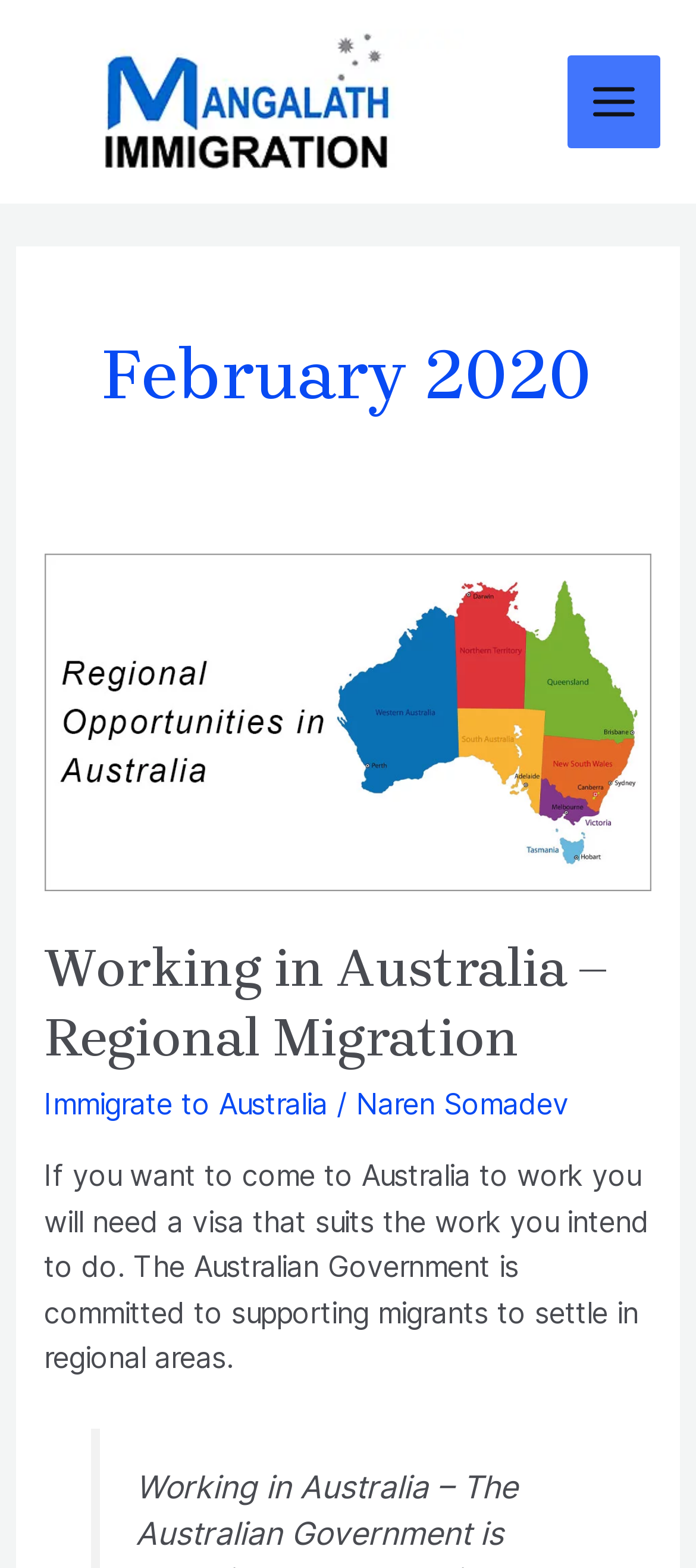Answer the question below using just one word or a short phrase: 
How many images are there on the webpage?

3